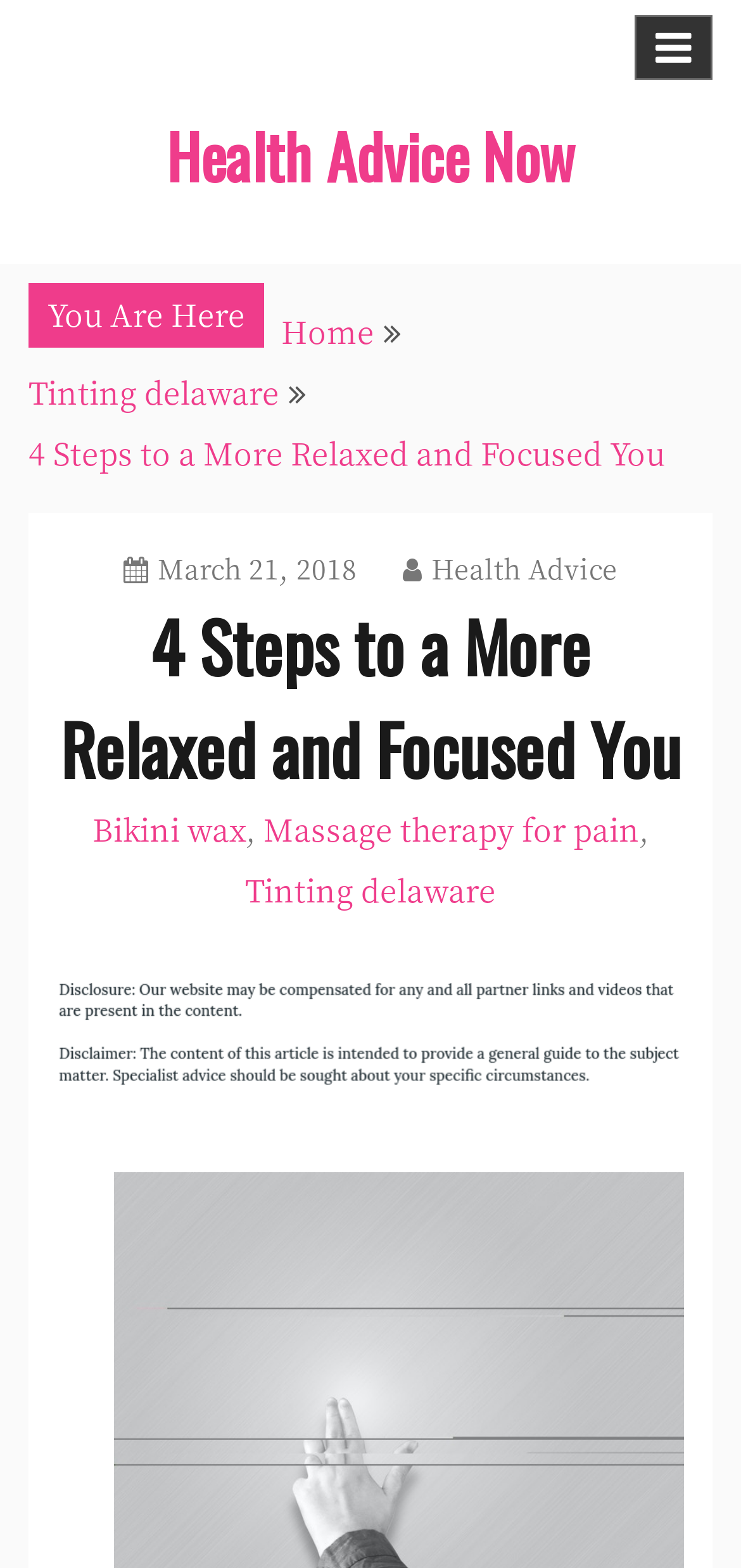Please identify the bounding box coordinates of the element's region that I should click in order to complete the following instruction: "View the article published on March 21, 2018". The bounding box coordinates consist of four float numbers between 0 and 1, i.e., [left, top, right, bottom].

[0.167, 0.35, 0.482, 0.374]